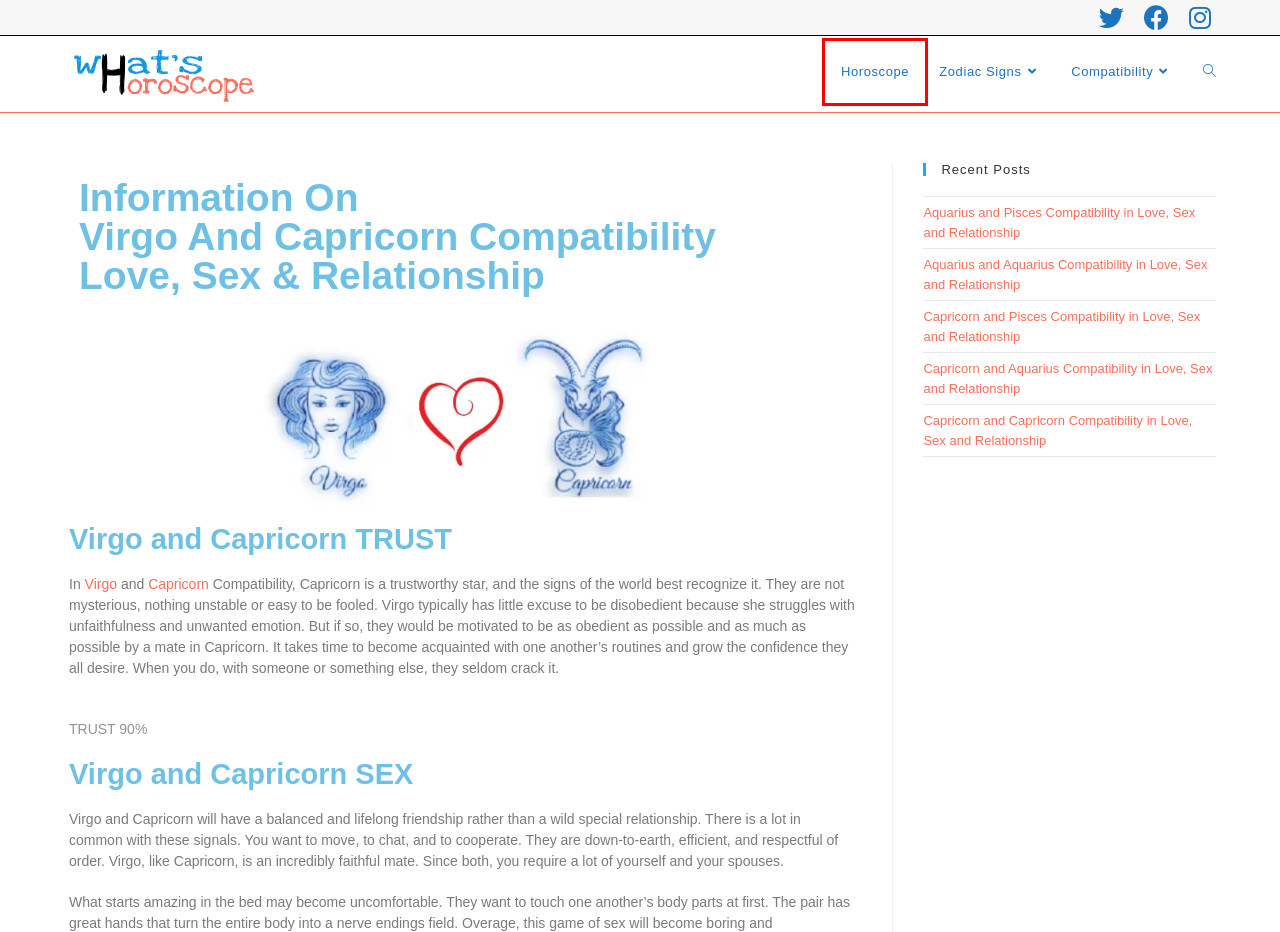Examine the screenshot of a webpage featuring a red bounding box and identify the best matching webpage description for the new page that results from clicking the element within the box. Here are the options:
A. Lets Find Your Todays Horoscope Predictions - What's Horoscope
B. Capricorn And Aquarius Compatibility In Love, Sex And Relationship
C. Capricorn And Pisces Compatibility In Love, Sex And Relationship
D. Capricorn Zodiac Sign: Horoscope And Compatibilities
E. Virgo Zodiac Sign: Horoscope And Compatibilities
F. Zodiac Signs Compatibility Love, Sex & Relationship - What's Horoscope
G. Capricorn And Capricorn Compatibility In Love, Sex And Relationship
H. Zodiac Signs - What's Horoscope

A